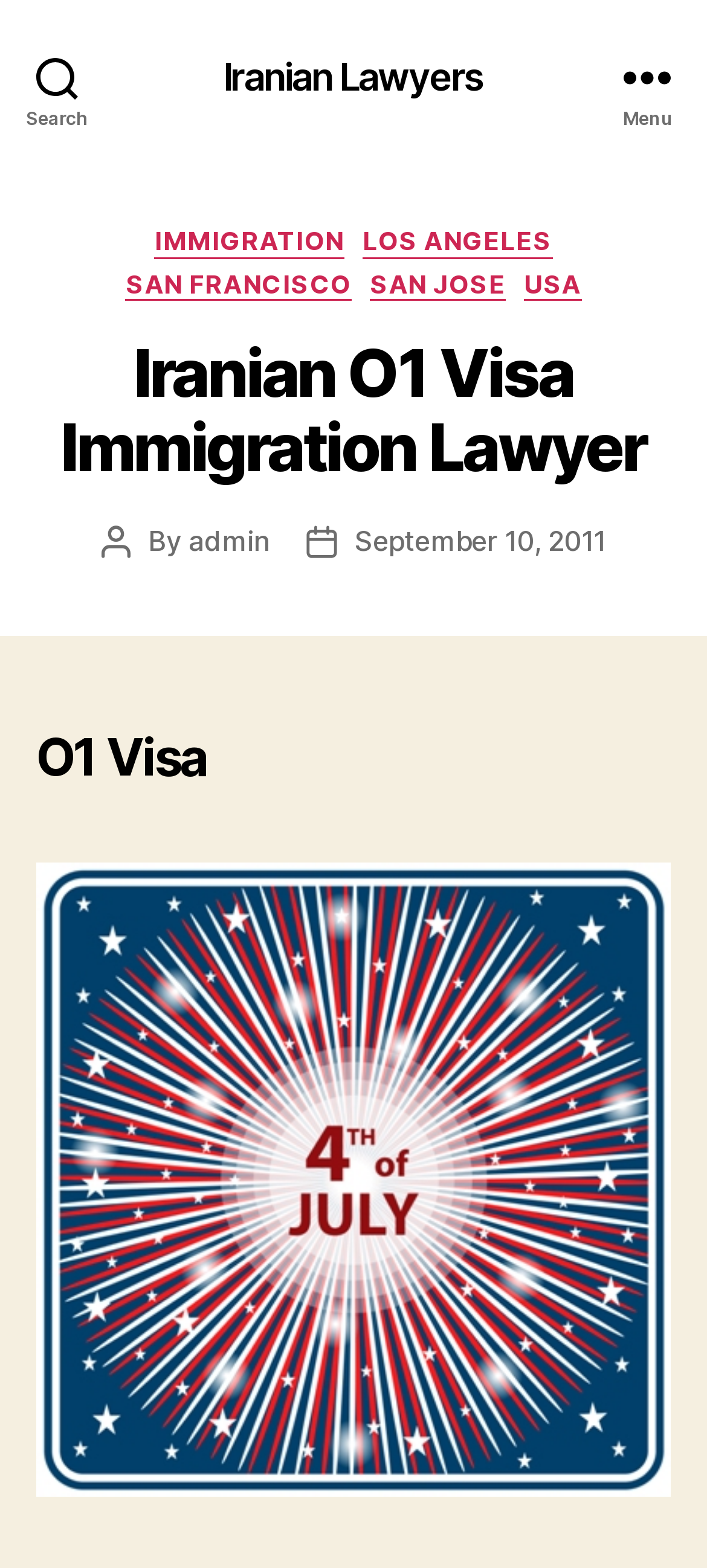Please mark the clickable region by giving the bounding box coordinates needed to complete this instruction: "Open the menu".

[0.831, 0.0, 1.0, 0.097]